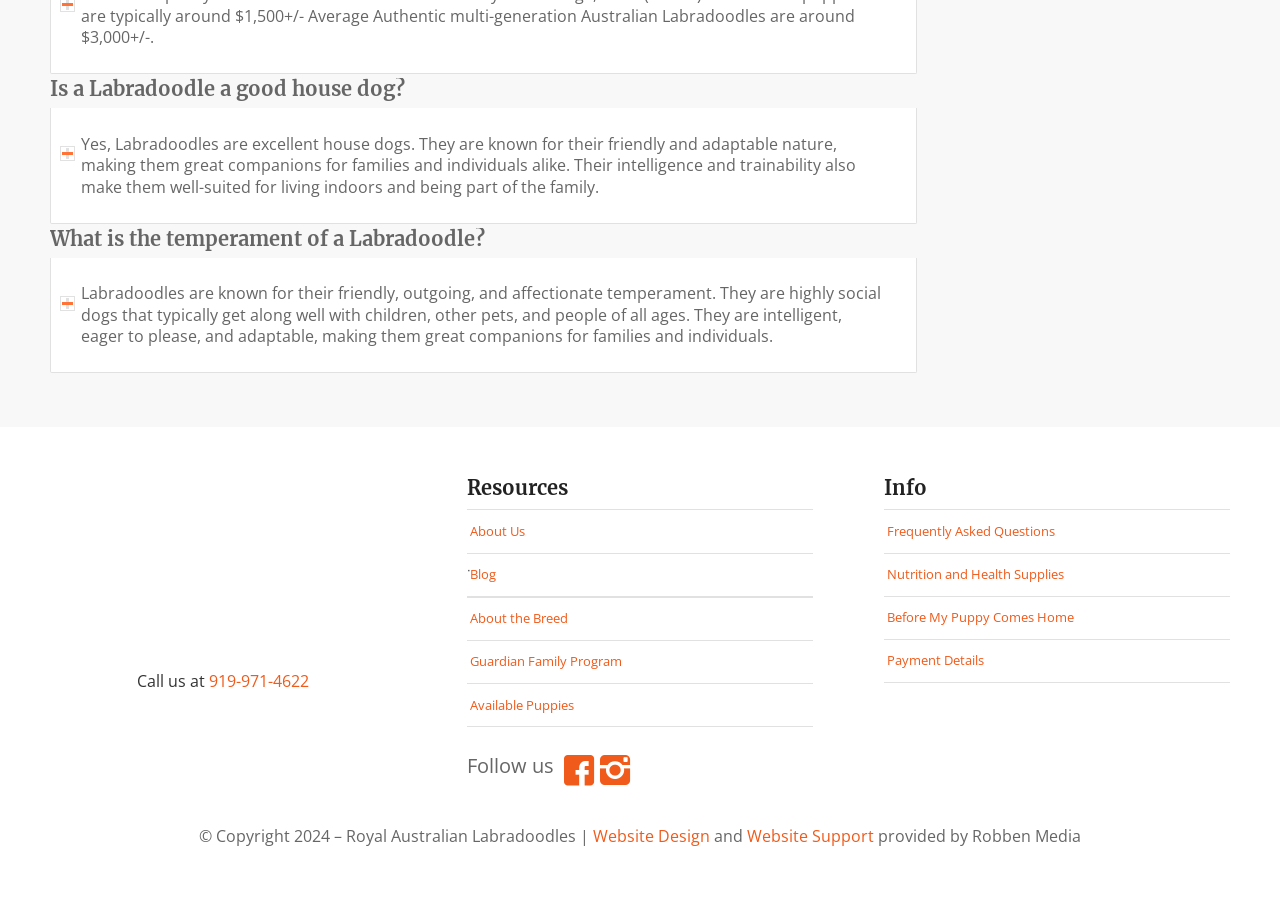Based on the element description Frequently Asked Questions, identify the bounding box coordinates for the UI element. The coordinates should be in the format (top-left x, top-left y, bottom-right x, bottom-right y) and within the 0 to 1 range.

[0.691, 0.56, 0.961, 0.606]